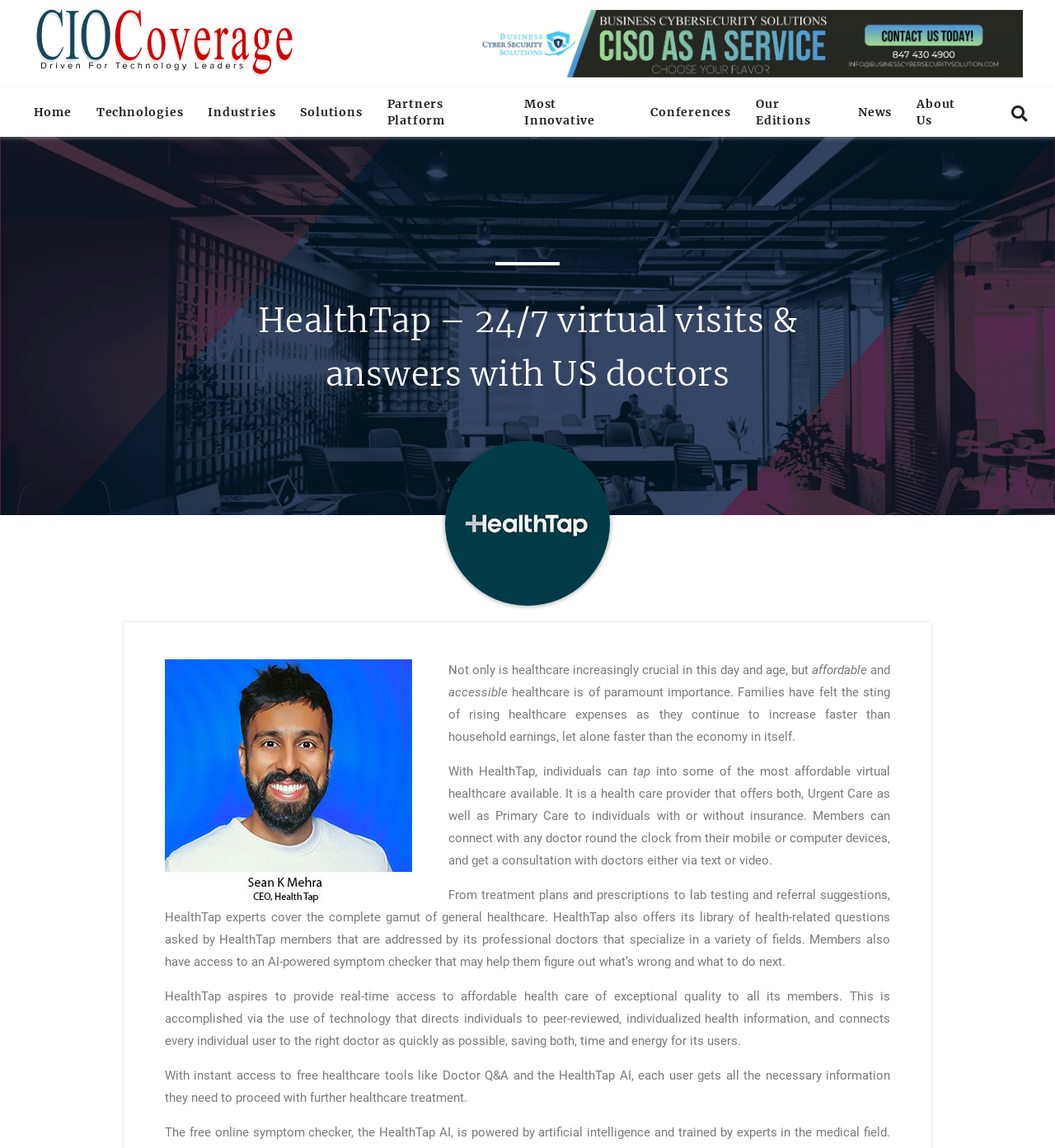What is HealthTap?
Please provide a comprehensive answer based on the contents of the image.

Based on the webpage content, HealthTap is a virtual healthcare provider that offers 24/7 virtual visits and answers with US doctors, providing affordable and accessible healthcare to individuals with or without insurance.